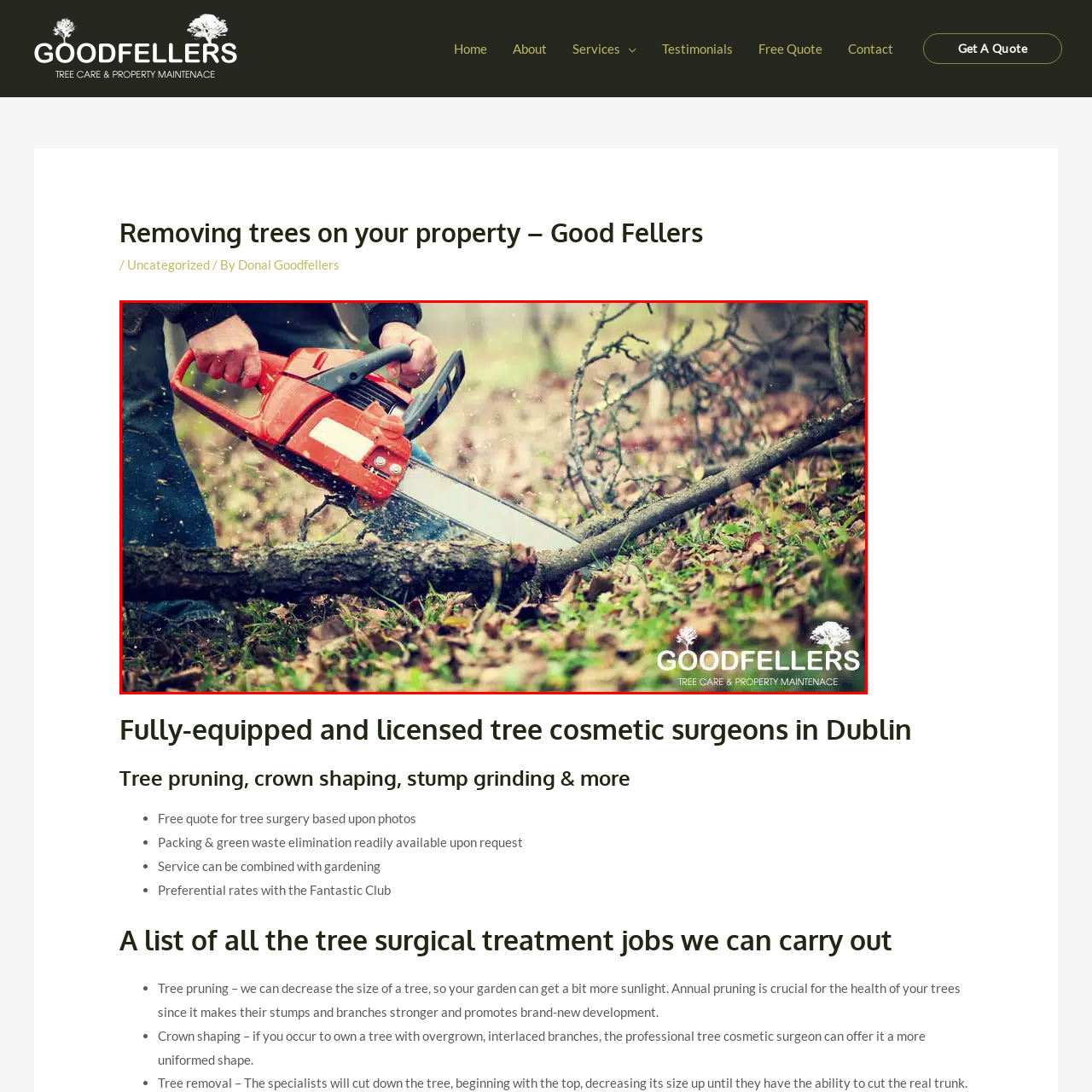Analyze the image highlighted by the red bounding box and give a one-word or phrase answer to the query: What is displayed in the bottom right corner?

Good Fellers branding